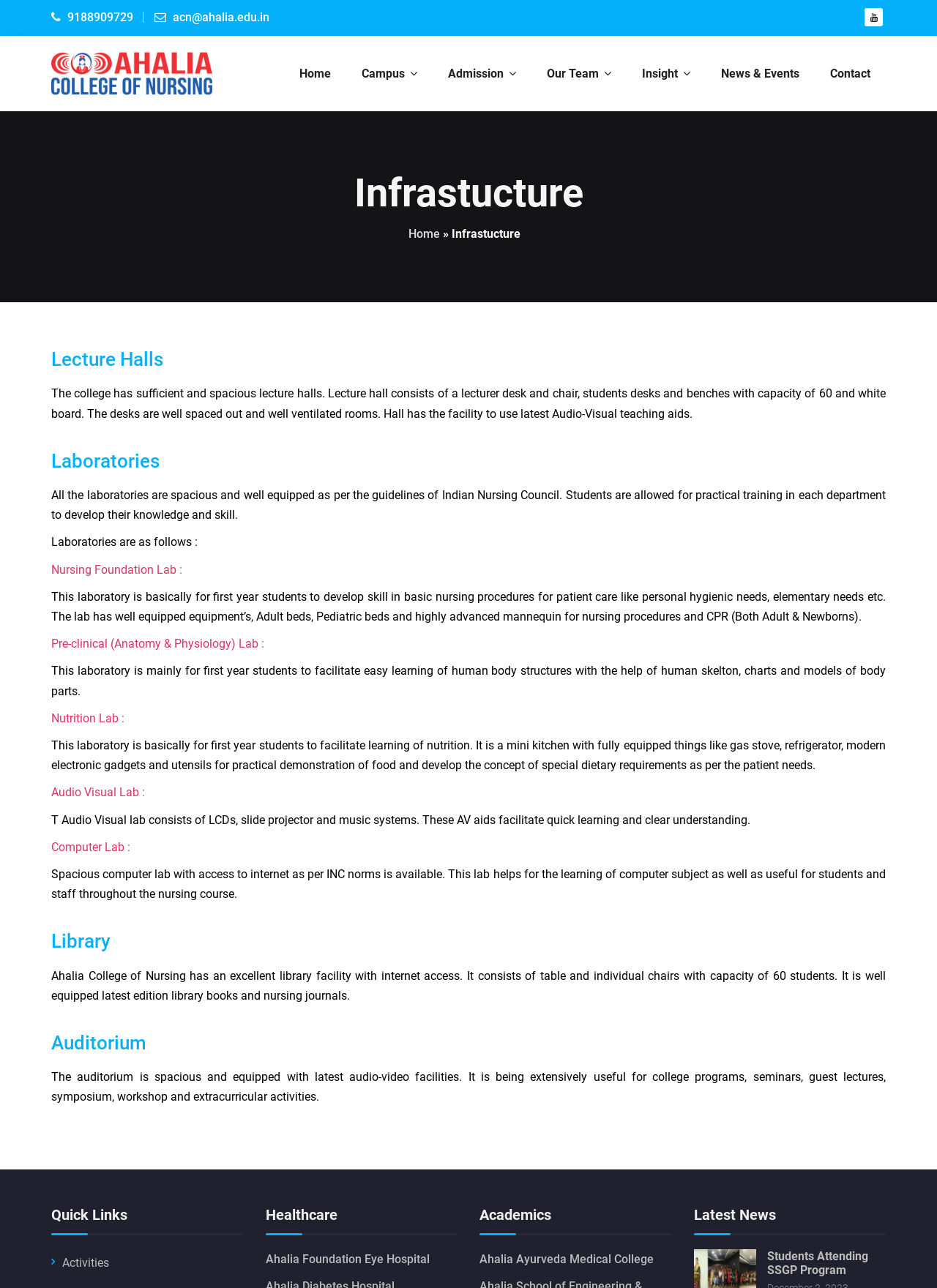What is the capacity of the lecture halls?
Look at the screenshot and respond with one word or a short phrase.

60